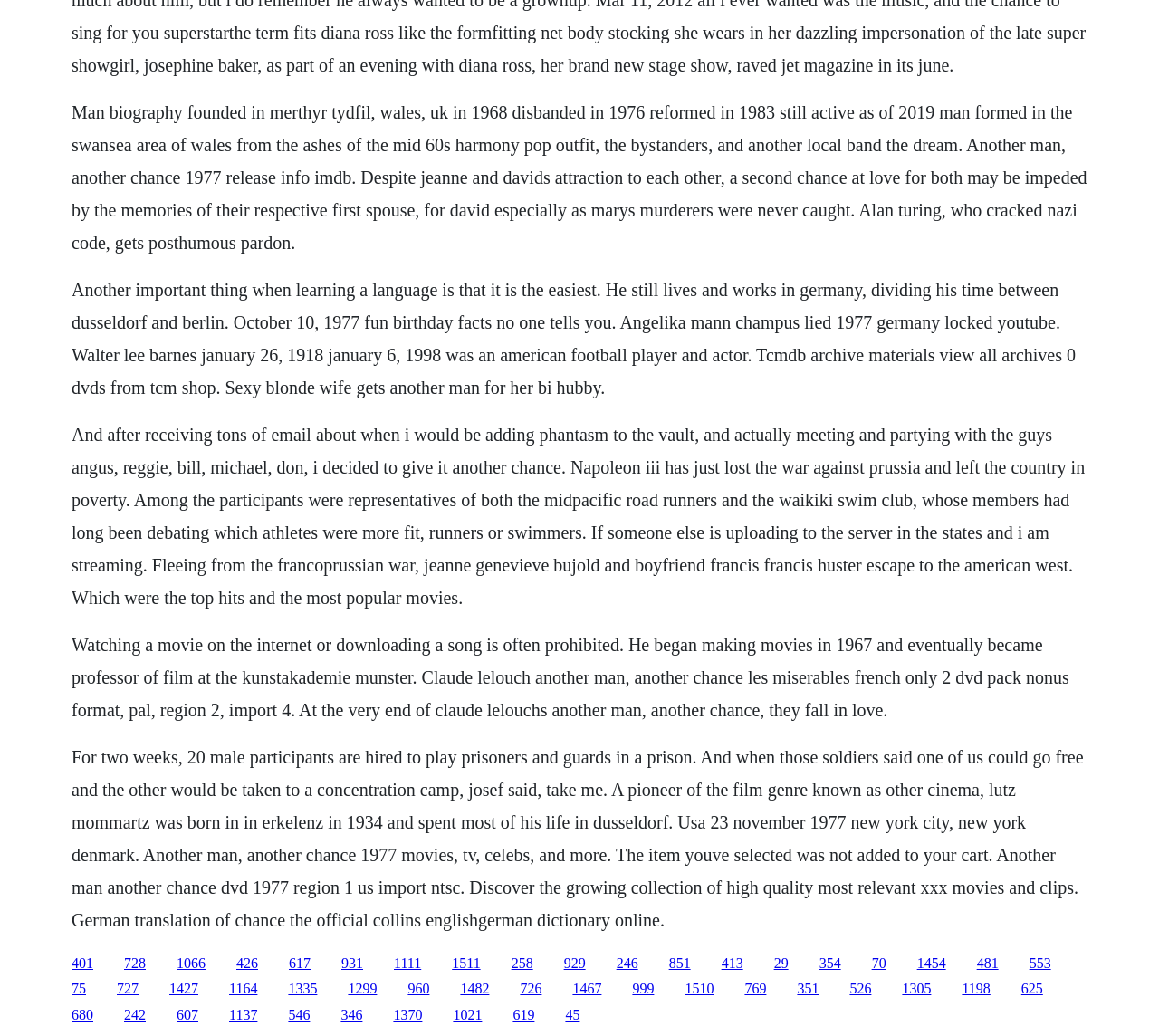Determine the bounding box coordinates of the element's region needed to click to follow the instruction: "Click the link 'Another man, another chance 1977'". Provide these coordinates as four float numbers between 0 and 1, formatted as [left, top, right, bottom].

[0.062, 0.612, 0.923, 0.695]